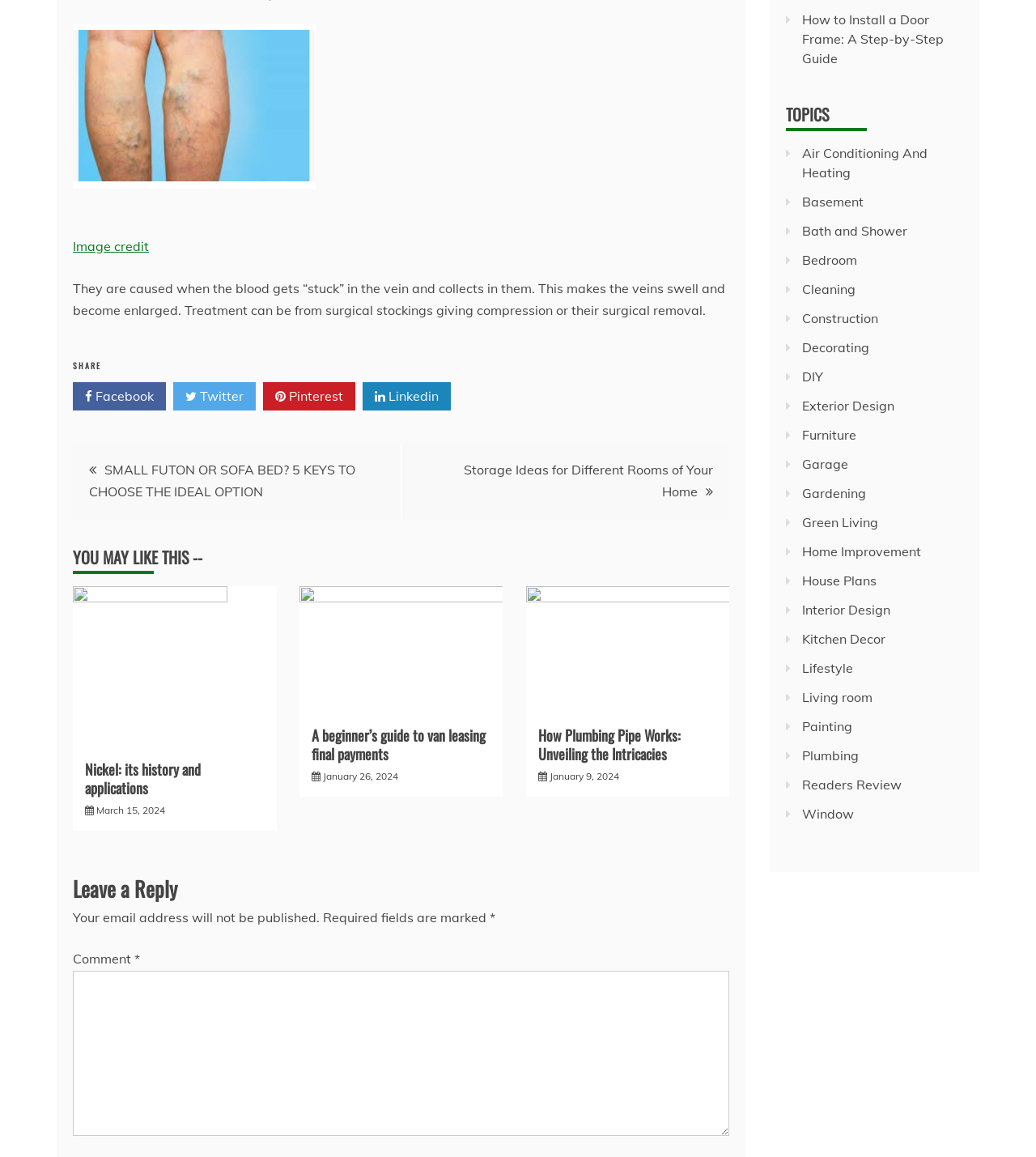Please identify the bounding box coordinates of the element that needs to be clicked to execute the following command: "Explore the topic of Plumbing". Provide the bounding box using four float numbers between 0 and 1, formatted as [left, top, right, bottom].

[0.775, 0.646, 0.829, 0.66]